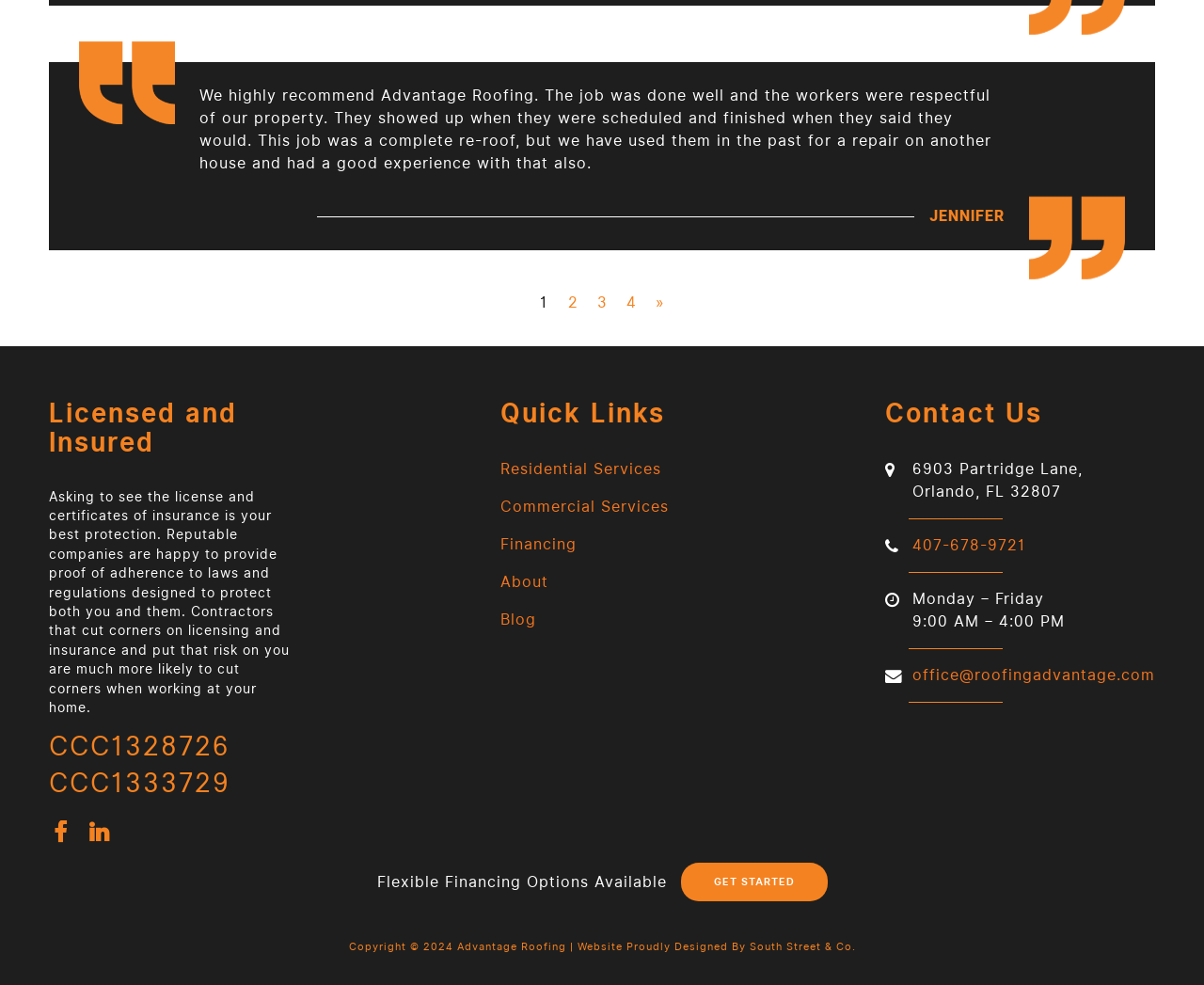What is the link to the company's Facebook page?
Based on the visual, give a brief answer using one word or a short phrase.

Like us on Facebook